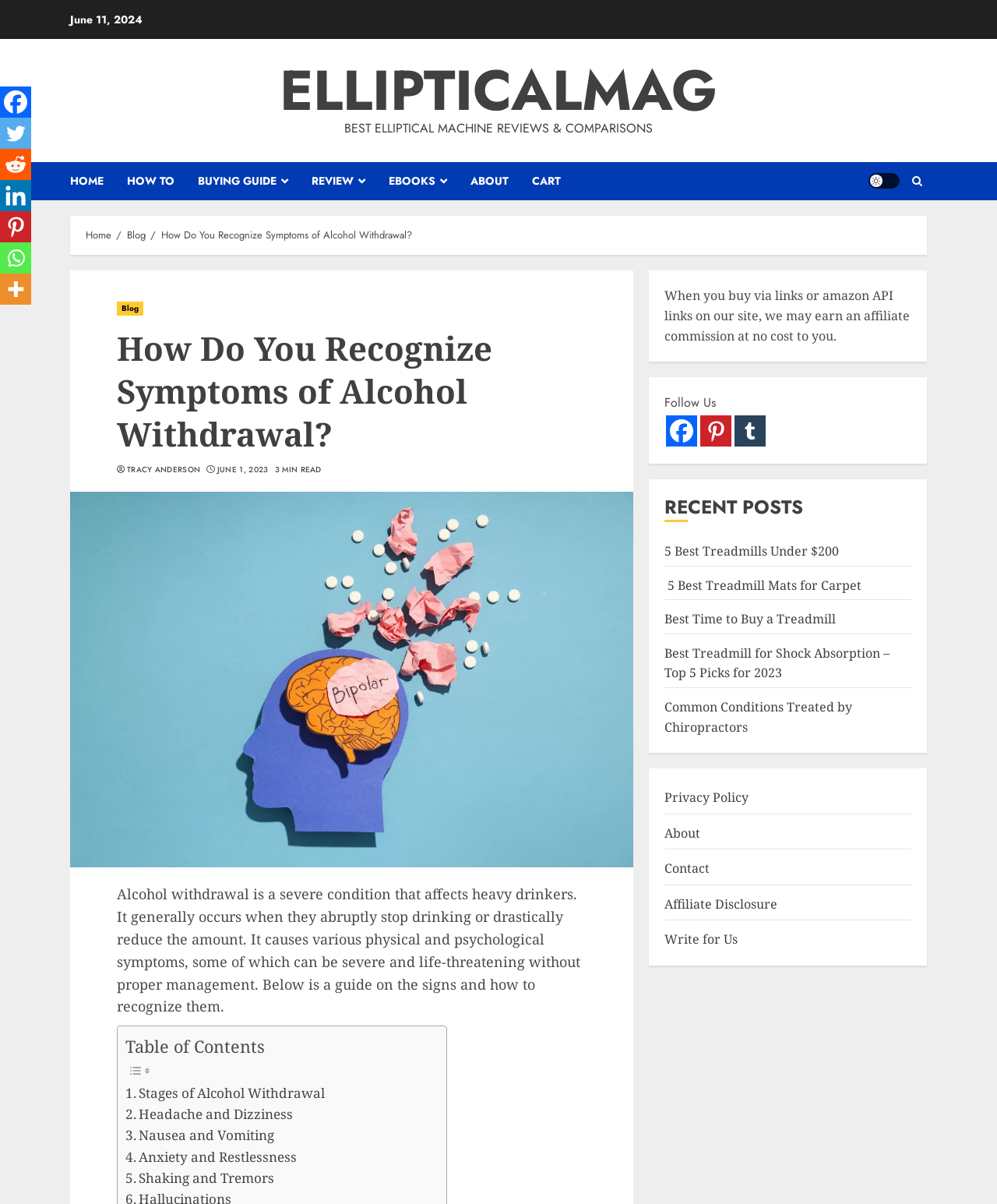Identify the bounding box coordinates for the element that needs to be clicked to fulfill this instruction: "Share the article on Facebook". Provide the coordinates in the format of four float numbers between 0 and 1: [left, top, right, bottom].

[0.0, 0.072, 0.031, 0.098]